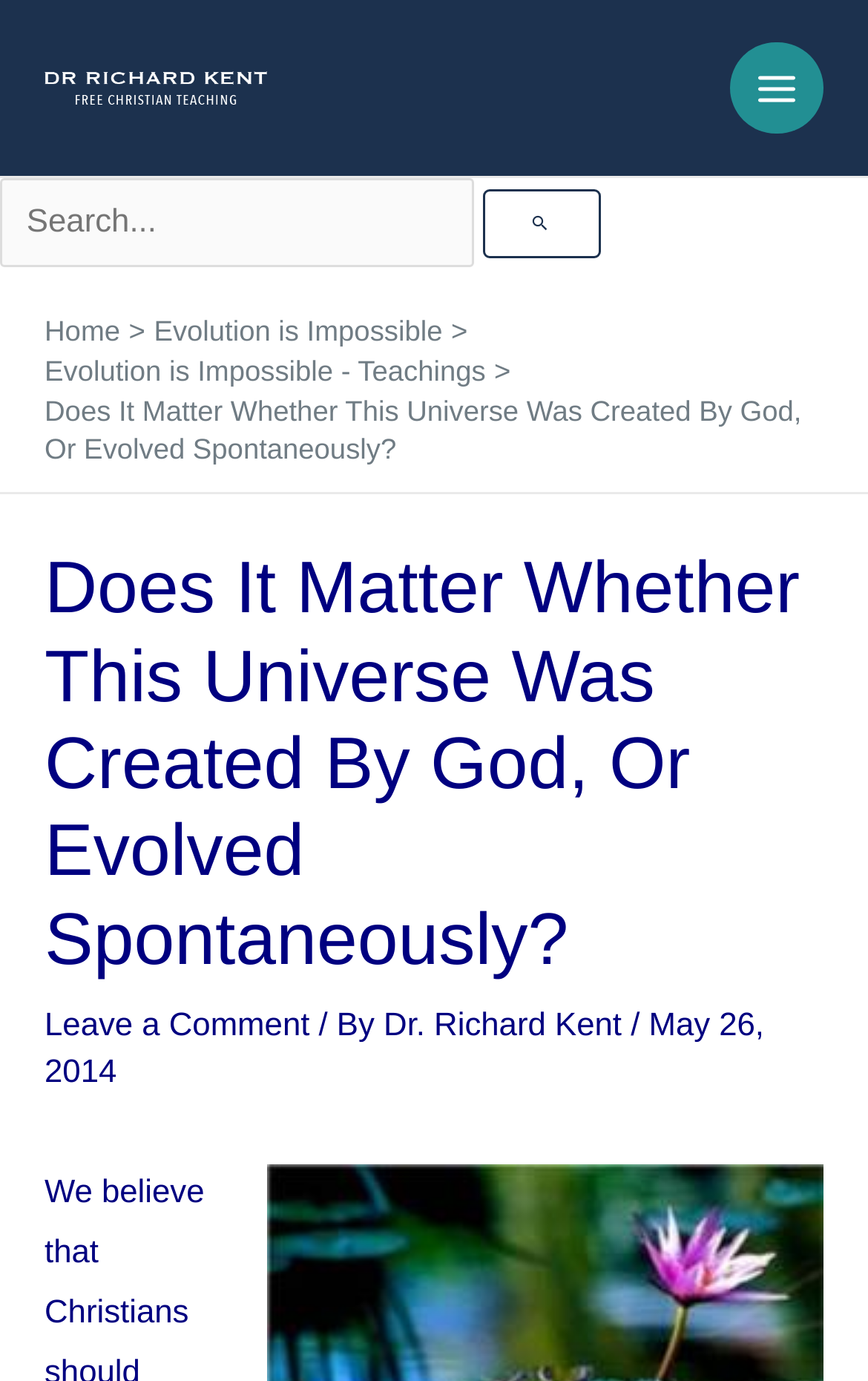Please pinpoint the bounding box coordinates for the region I should click to adhere to this instruction: "Leave a comment".

[0.051, 0.73, 0.357, 0.756]